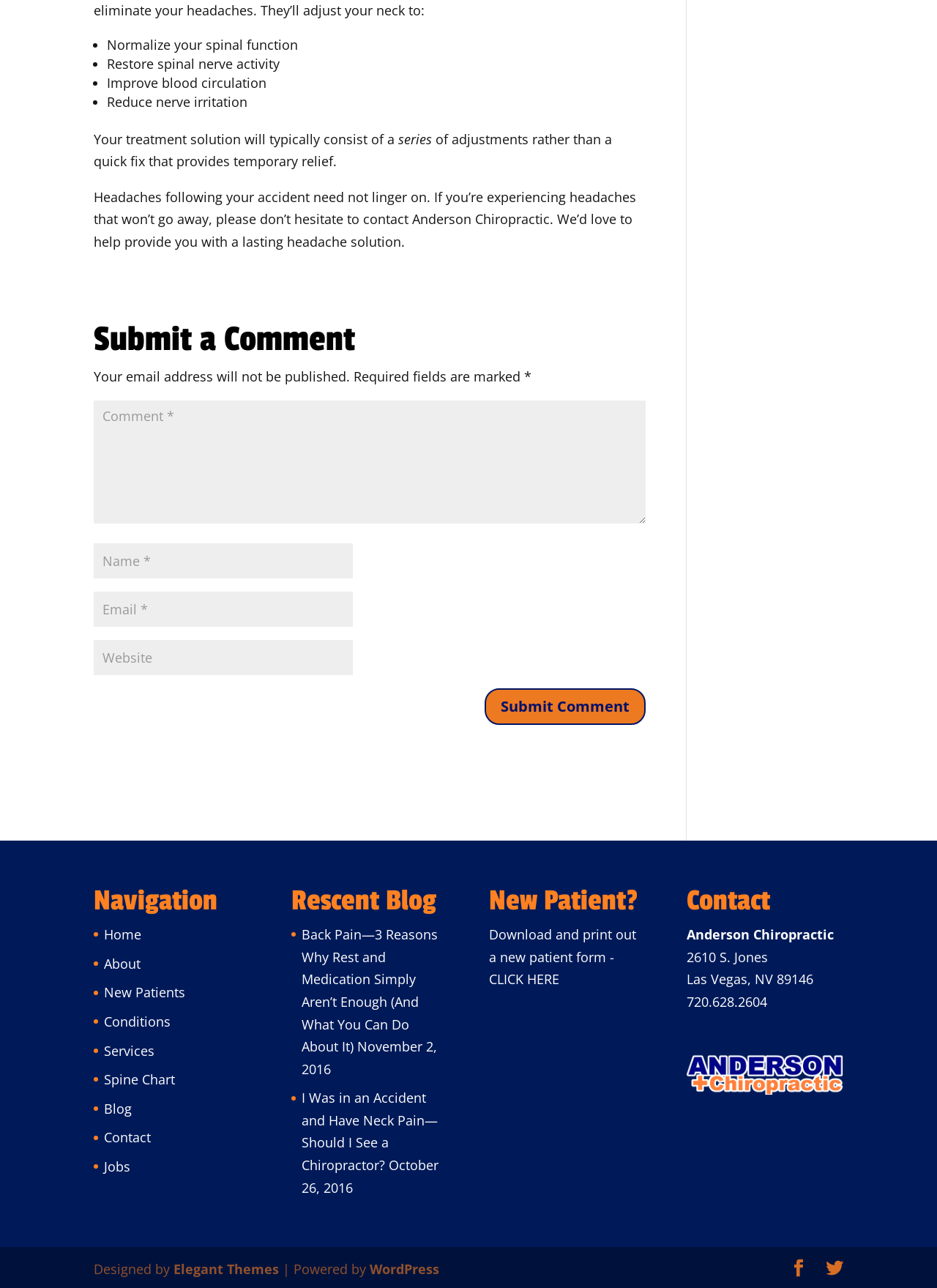What is the purpose of Anderson Chiropractic?
Using the information from the image, answer the question thoroughly.

Based on the webpage content, Anderson Chiropractic seems to be a chiropractic clinic that aims to restore spinal function, improve blood circulation, and reduce nerve irritation. The clinic provides a treatment solution that consists of a series of adjustments rather than a quick fix.